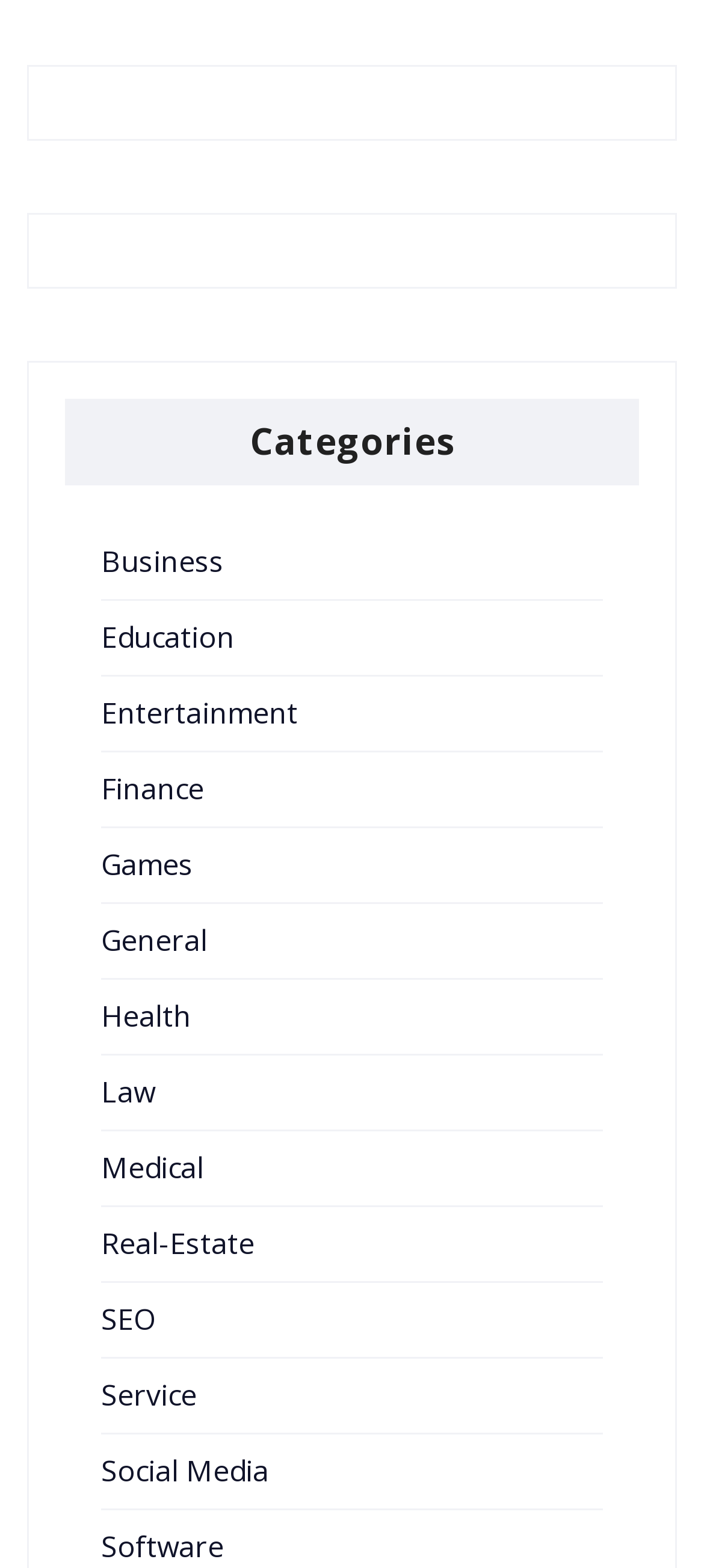Using the information in the image, give a comprehensive answer to the question: 
How many categories are listed?

There are 14 categories listed on the webpage, which are presented as links under the heading 'Categories'. These categories are Business, Education, Entertainment, Finance, Games, General, Health, Law, Medical, Real-Estate, SEO, Service, Social Media, and Software.